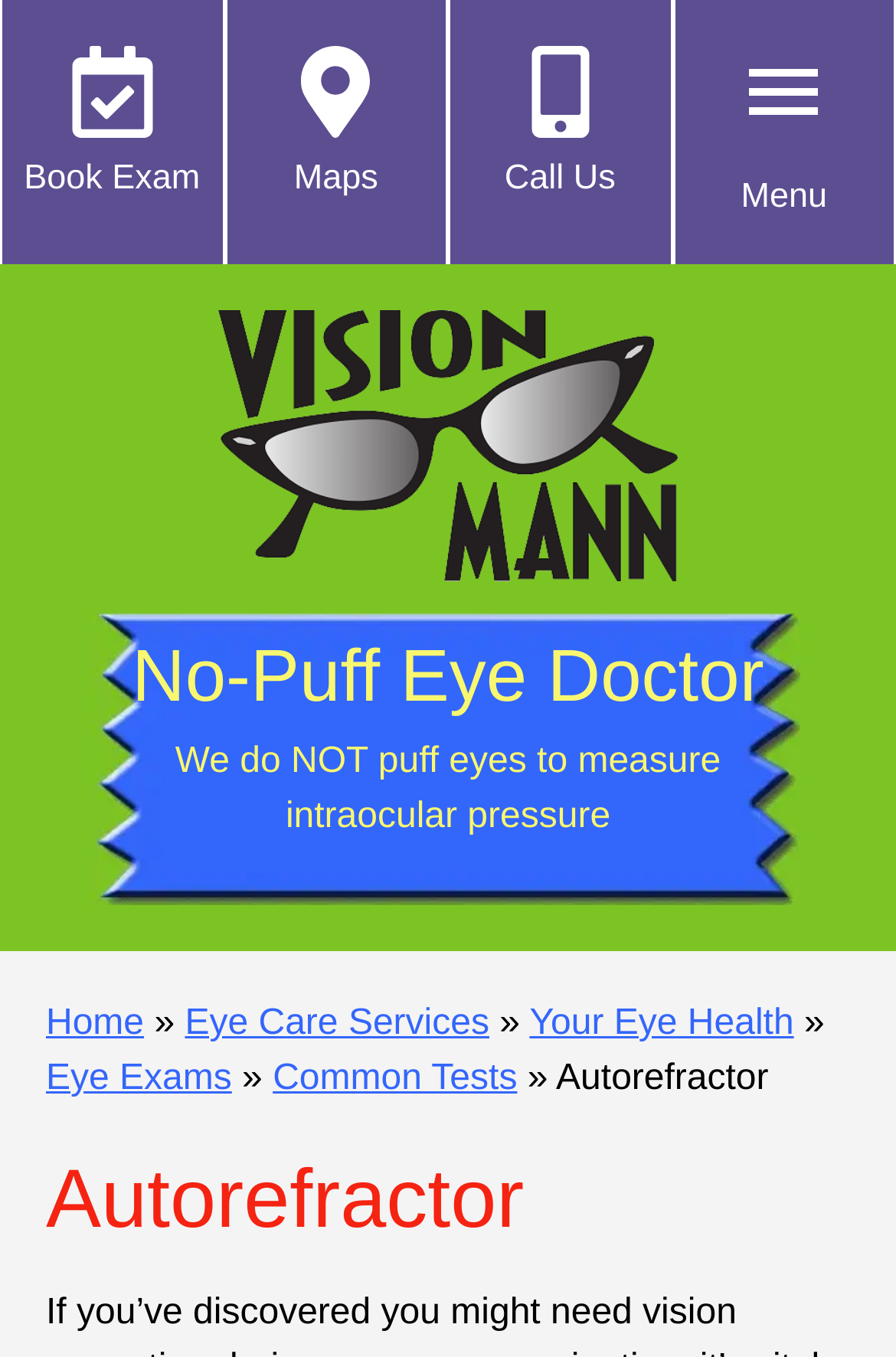Create an elaborate caption for the webpage.

The webpage is about an autorefractor, a tool used by optometrists during comprehensive eye exams. At the top left, there is a link to "Book Eye Exam" accompanied by an image. Next to it, there is a heading "Book Exam" with a link below it. 

Moving to the right, there are links to "Locations" and "Maps" with accompanying images. Further to the right, there are links to "Contact Us" and "Call Us" with images. At the top right corner, there is an image to "Open Menu" with a heading "Menu" below it.

Below the top section, there is a prominent link to "Vision Mann" with an image. Above it, there is a heading "No-Puff Eye Doctor" with a link and a paragraph of text explaining that they do not puff eyes to measure intraocular pressure.

Below this section, there is a navigation menu with links to "Home", "Eye Care Services", "Your Eye Health", "Eye Exams", "Common Tests", and "Autorefractor". The "Autorefractor" link is highlighted, indicating that it is the current page.